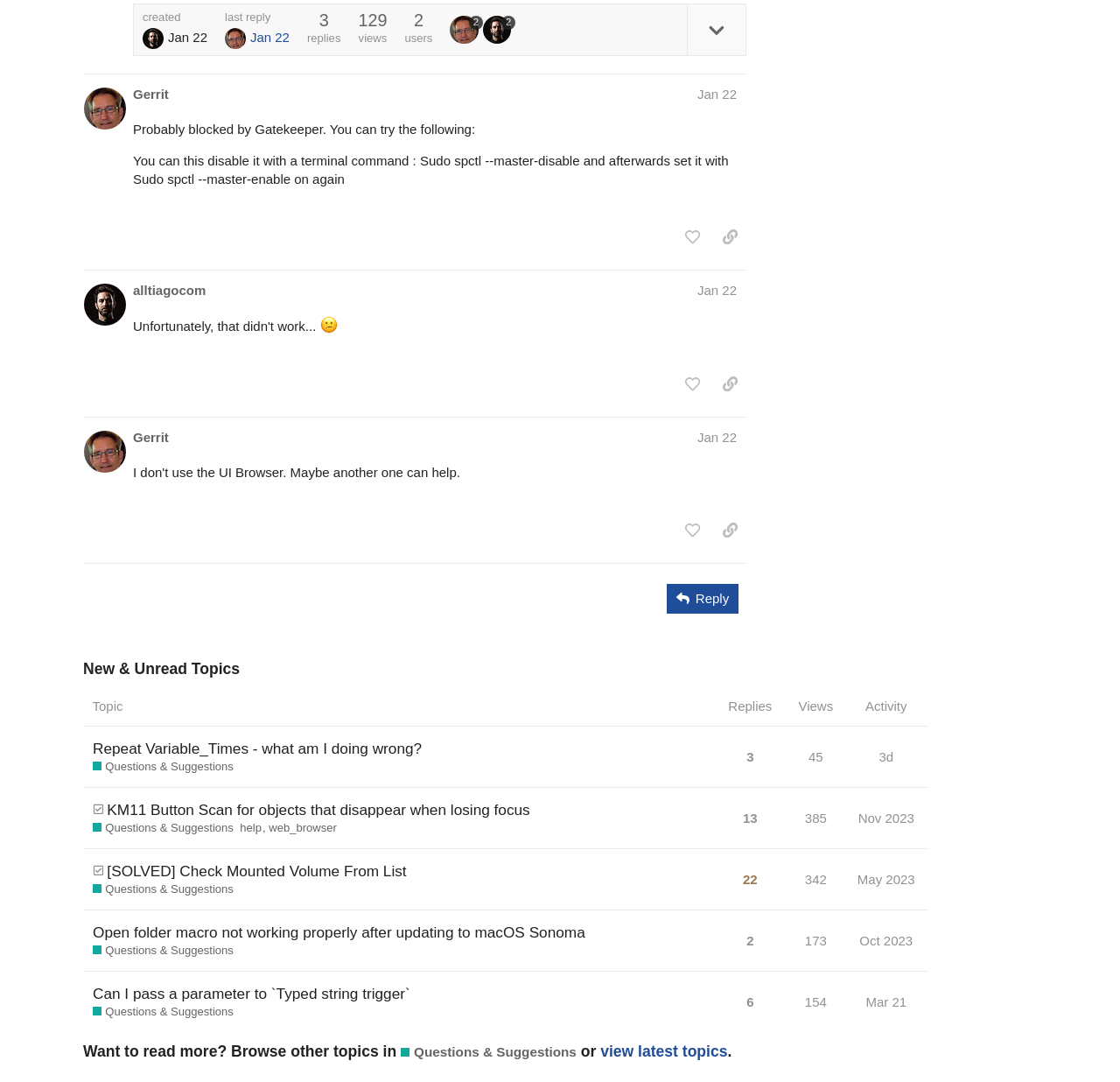Identify and provide the bounding box coordinates of the UI element described: "Mar 21". The coordinates should be formatted as [left, top, right, bottom], with each number being a float between 0 and 1.

[0.769, 0.907, 0.813, 0.945]